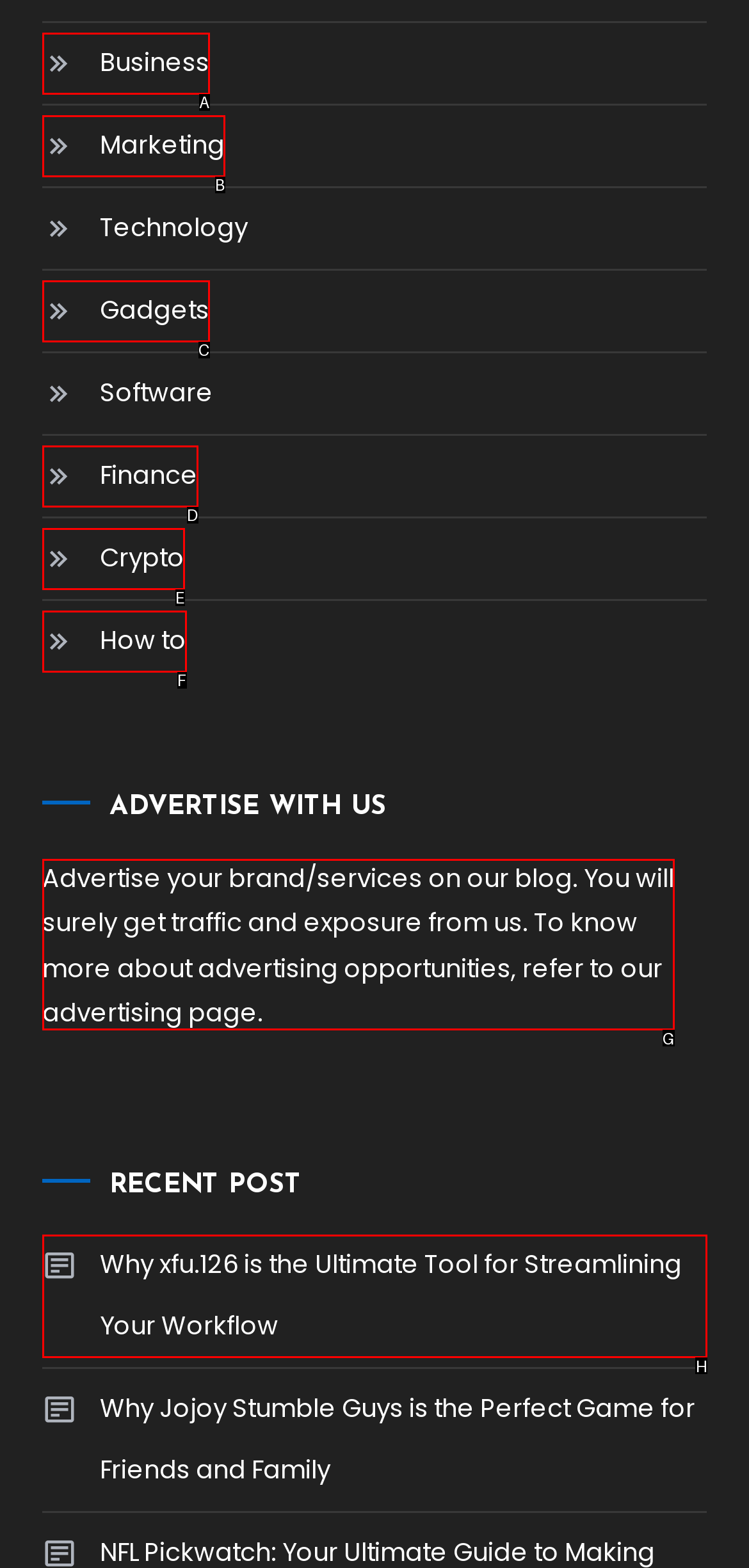Which HTML element should be clicked to complete the following task: Read about advertising opportunities?
Answer with the letter corresponding to the correct choice.

G